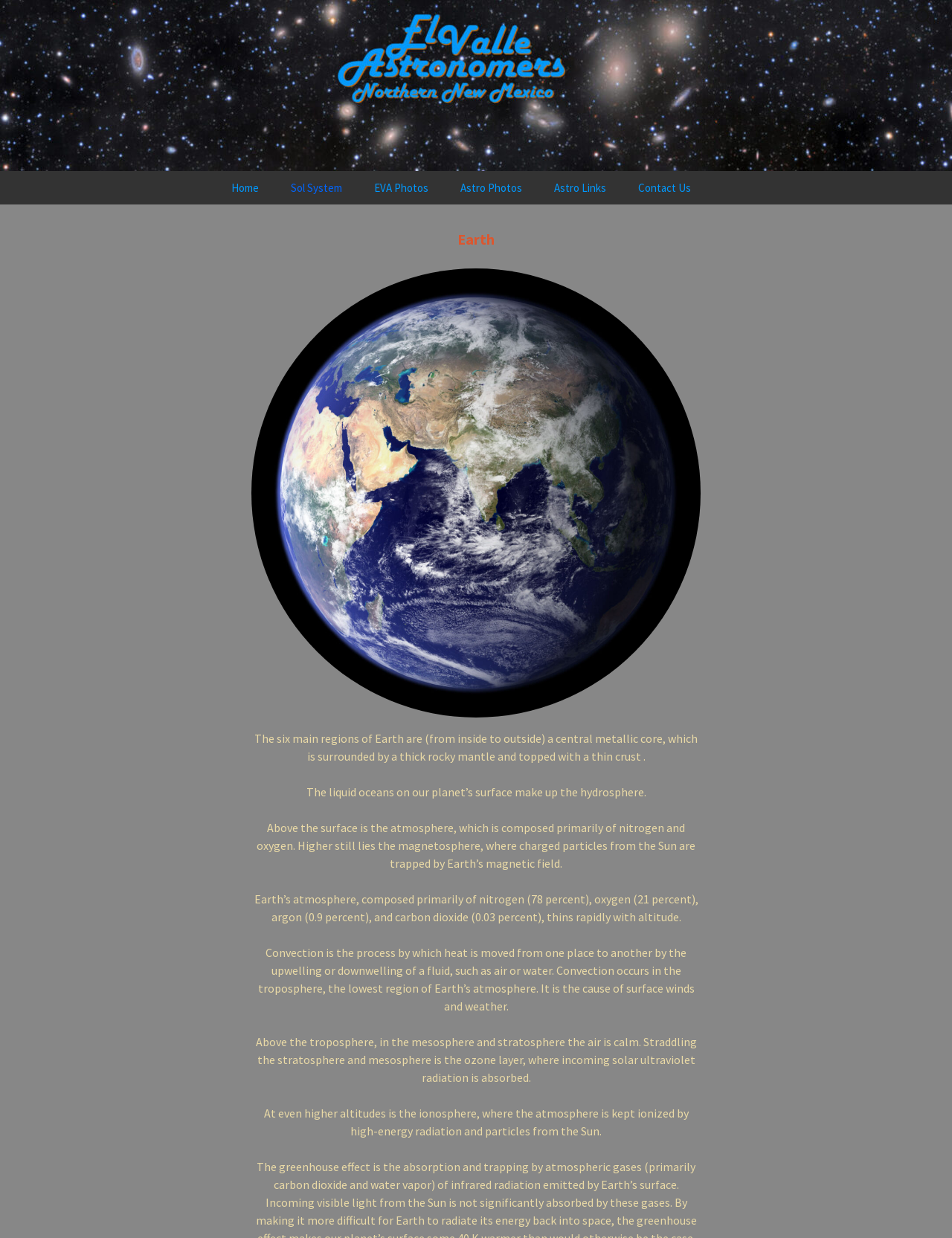Indicate the bounding box coordinates of the clickable region to achieve the following instruction: "Search for Earth."

[0.958, 0.001, 0.984, 0.026]